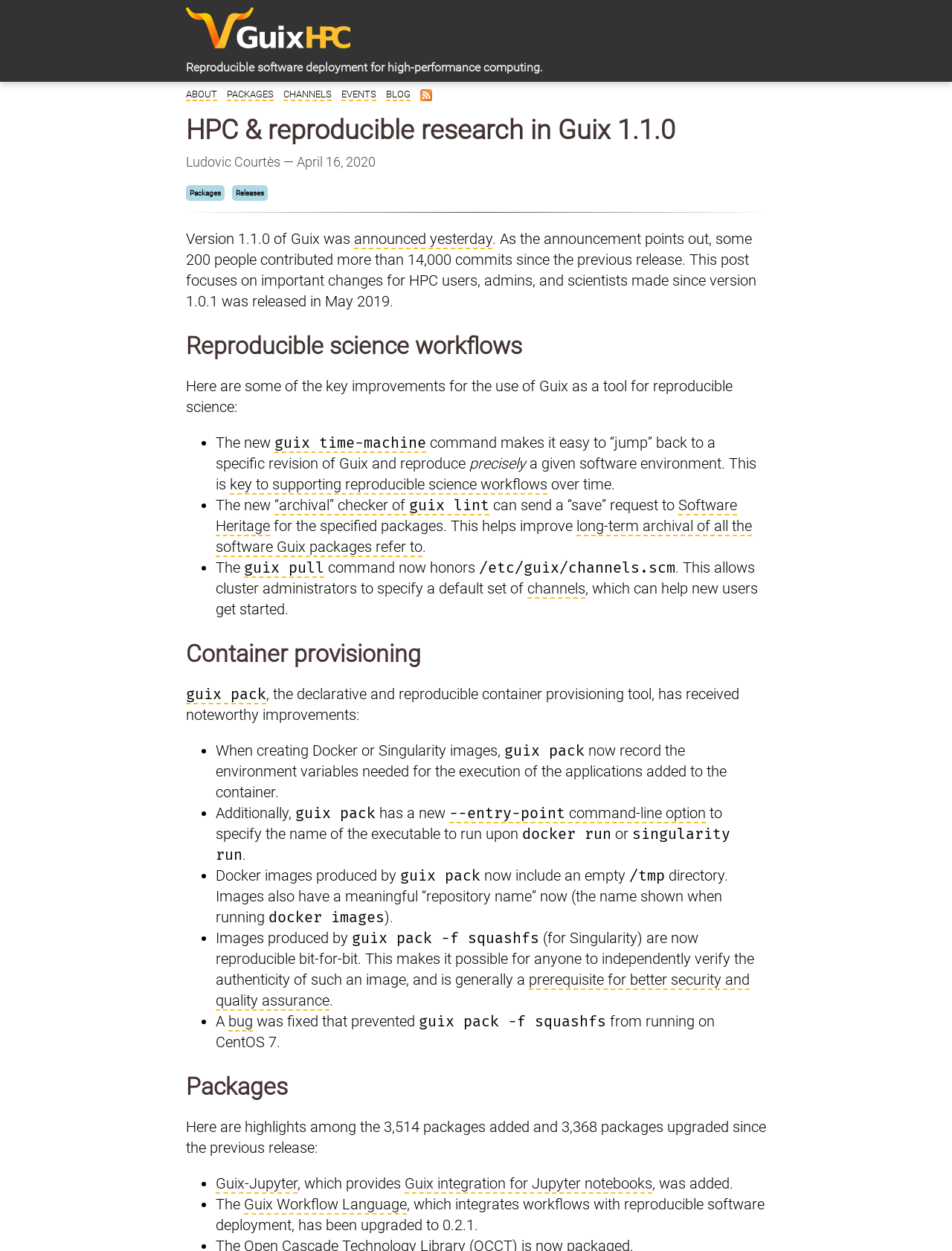Specify the bounding box coordinates of the region I need to click to perform the following instruction: "Click the guix pack link". The coordinates must be four float numbers in the range of 0 to 1, i.e., [left, top, right, bottom].

[0.195, 0.548, 0.28, 0.563]